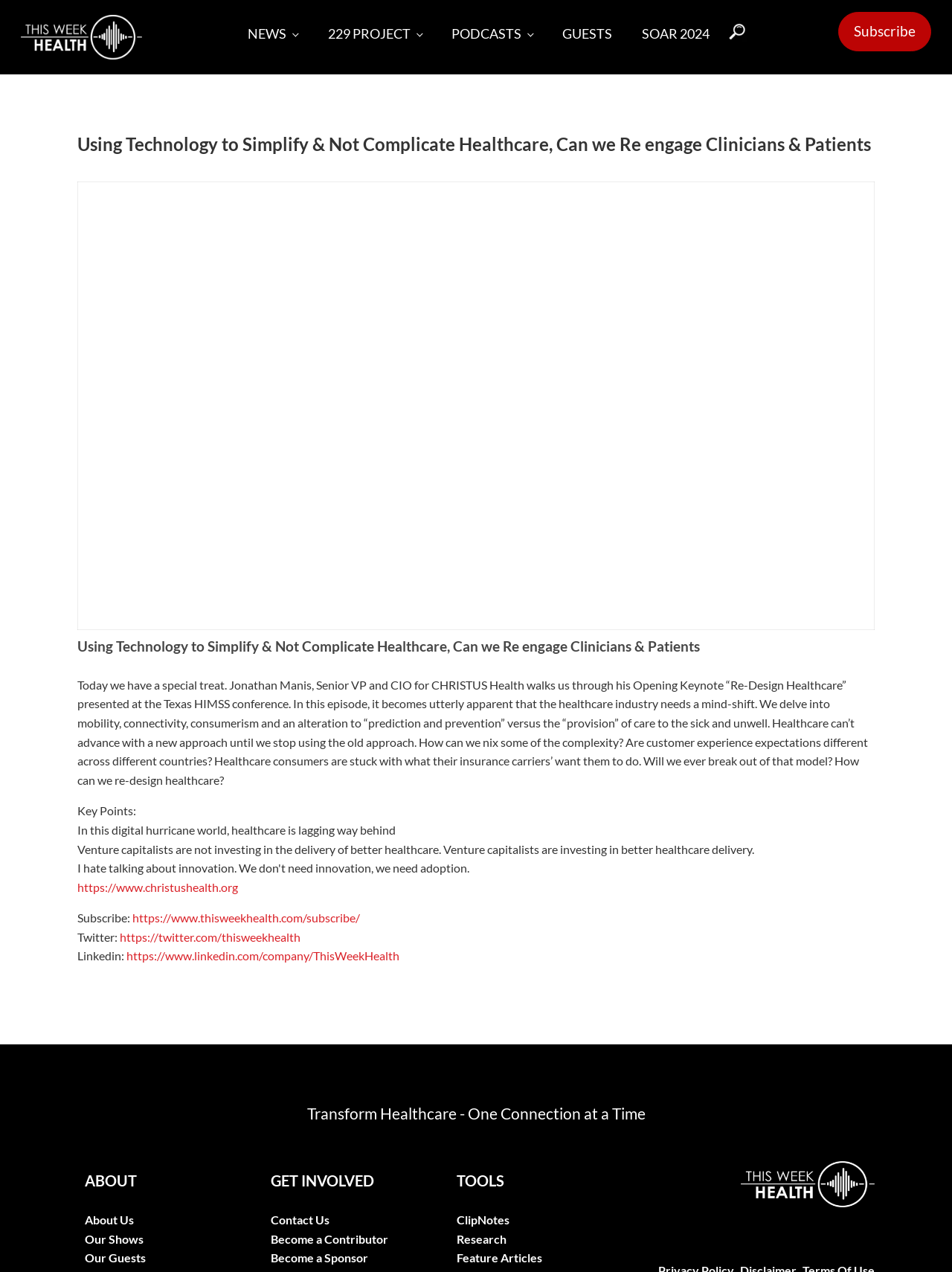How many social media links are provided on the webpage?
Provide a detailed and extensive answer to the question.

I counted the social media links by looking at the bottom of the webpage, where I found links to Twitter, Linkedin, and a Subscribe link. This indicates that there are 3 social media links provided on the webpage.